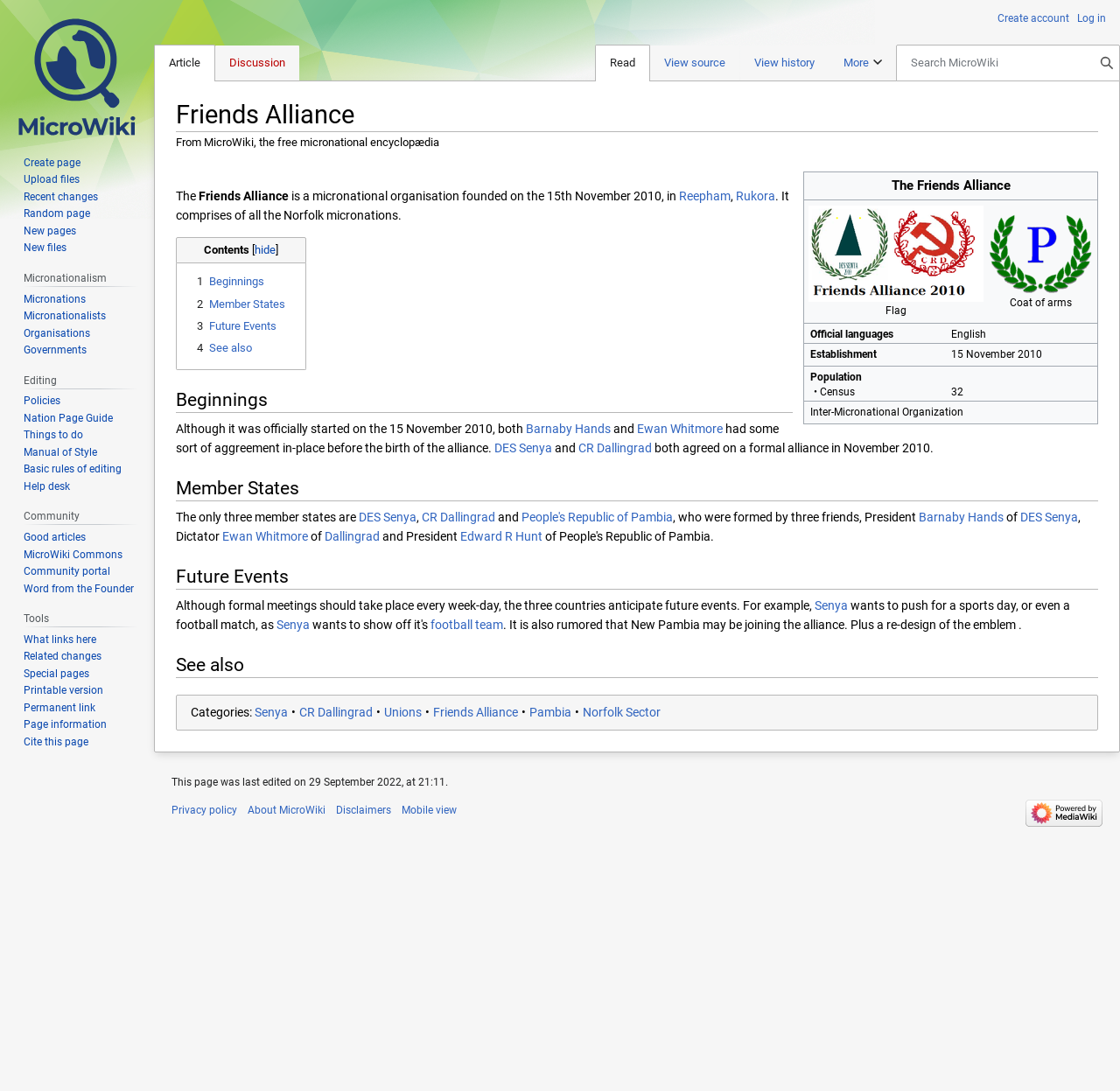Please identify the bounding box coordinates of the element's region that should be clicked to execute the following instruction: "Check the future events of the Friends Alliance". The bounding box coordinates must be four float numbers between 0 and 1, i.e., [left, top, right, bottom].

[0.157, 0.518, 0.98, 0.54]